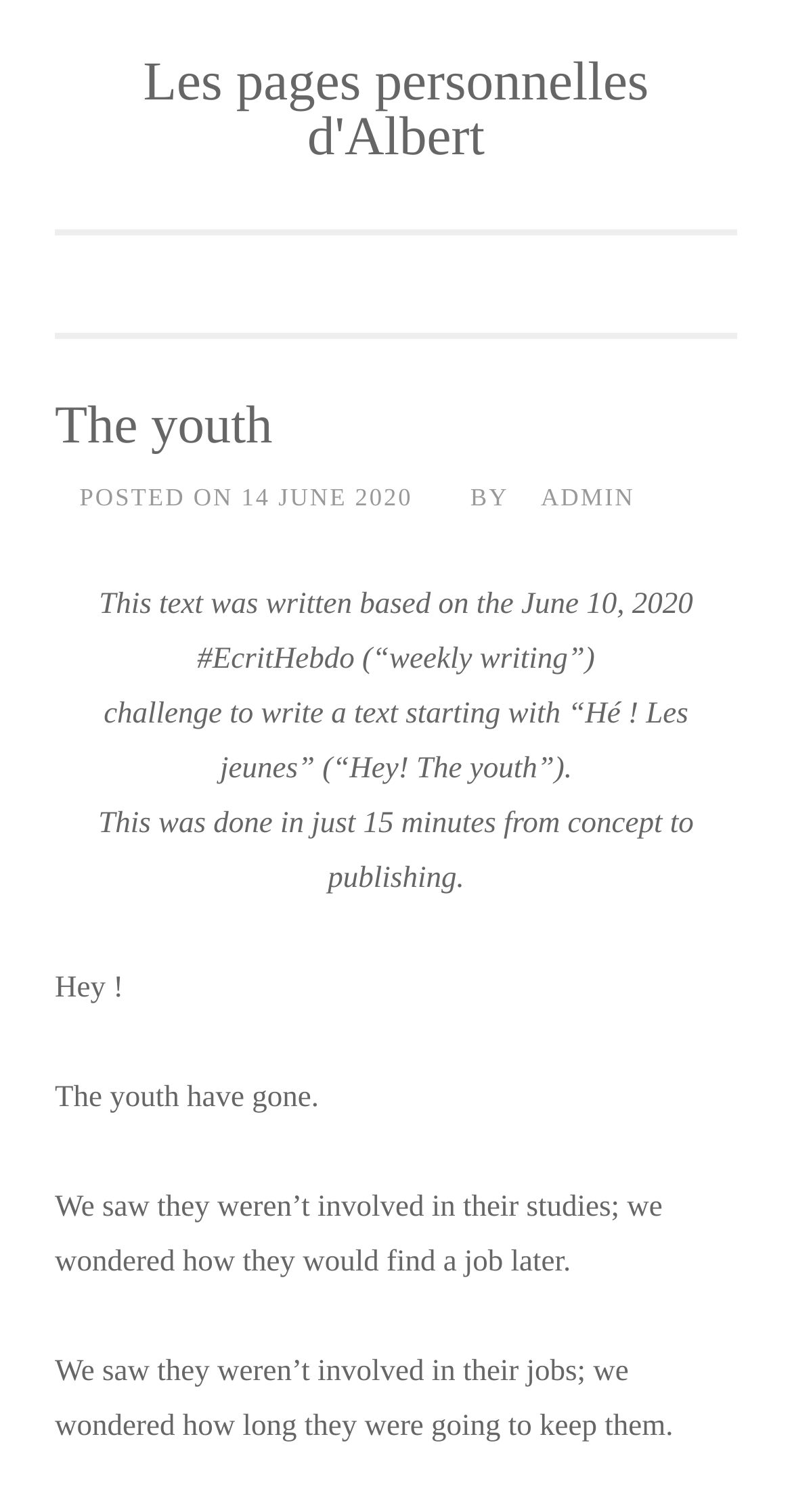Give a one-word or short phrase answer to the question: 
How long did it take to write and publish the text?

15 minutes